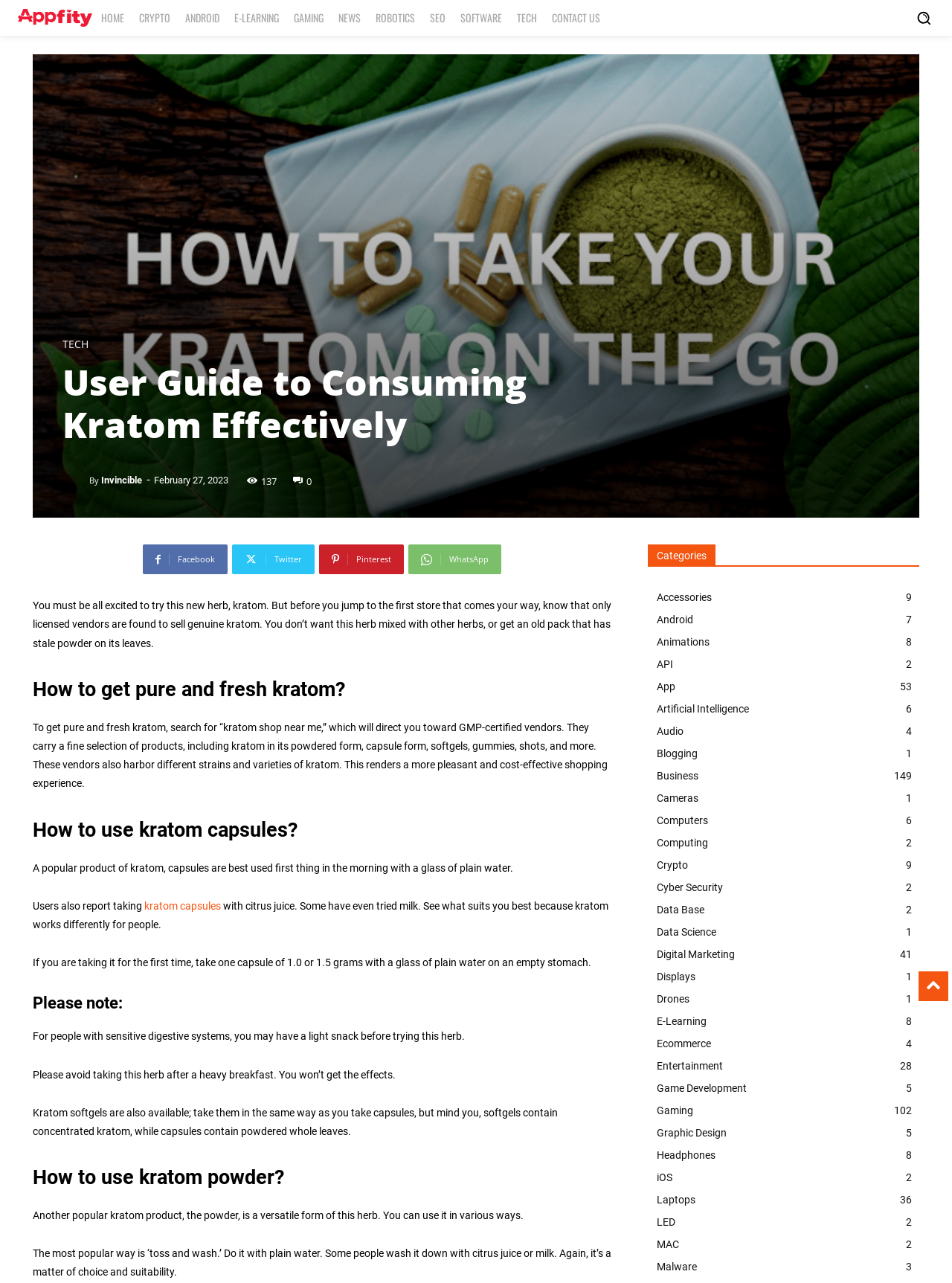Identify the bounding box coordinates of the clickable region to carry out the given instruction: "Visit the 'CONTACT US' page".

[0.572, 0.0, 0.639, 0.028]